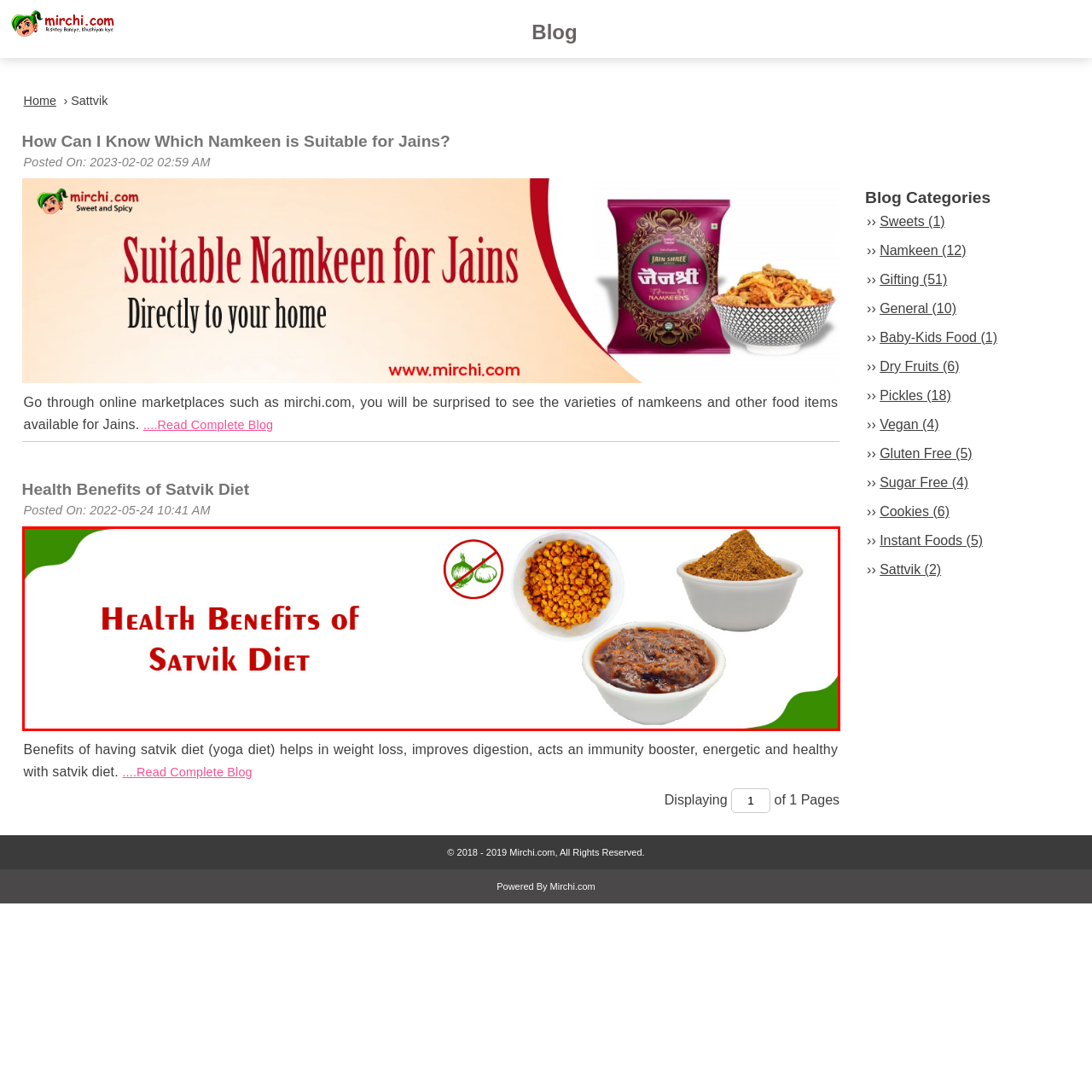What color is the bold text that draws attention to the benefits of adopting a Satvik diet?
Look closely at the image within the red bounding box and respond to the question with one word or a brief phrase.

Red